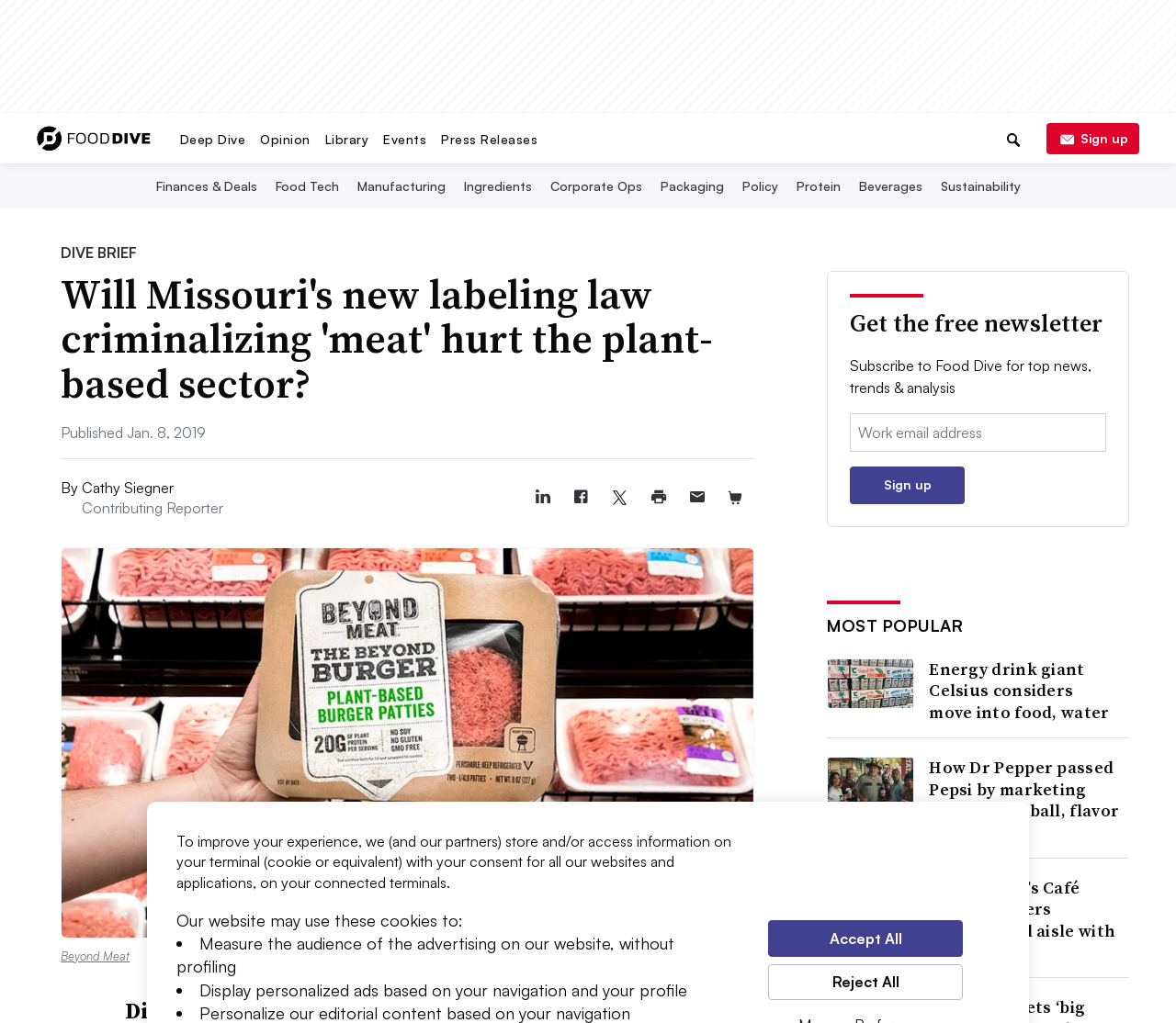How can users subscribe to the website's newsletter?
Provide an in-depth and detailed explanation in response to the question.

The webpage provides a section to subscribe to the website's newsletter, where users can enter their email address to receive top news, trends, and analysis related to the food industry.